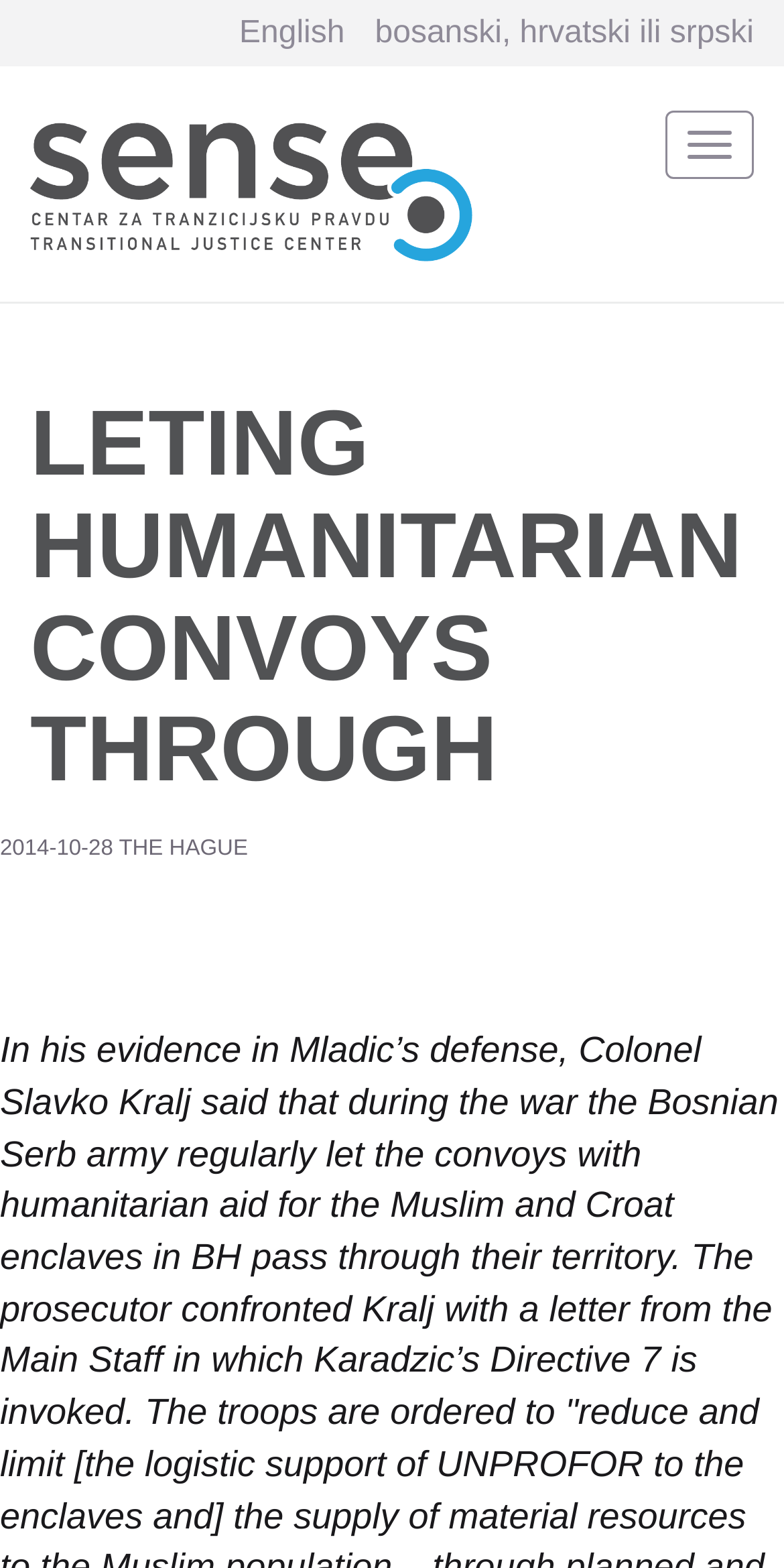What language options are available?
Answer the question based on the image using a single word or a brief phrase.

English, Bosnian, Croatian, or Serbian